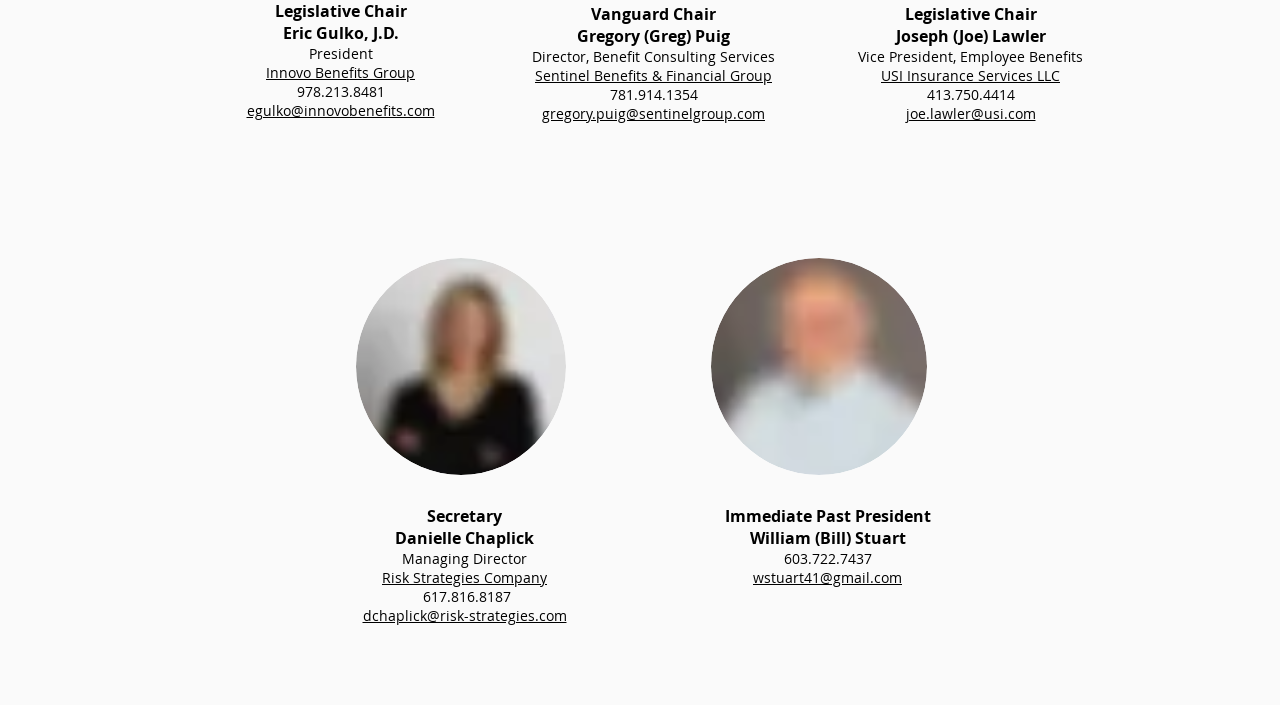Provide a brief response to the question using a single word or phrase: 
What is the phone number of the third person listed?

413.750.4414